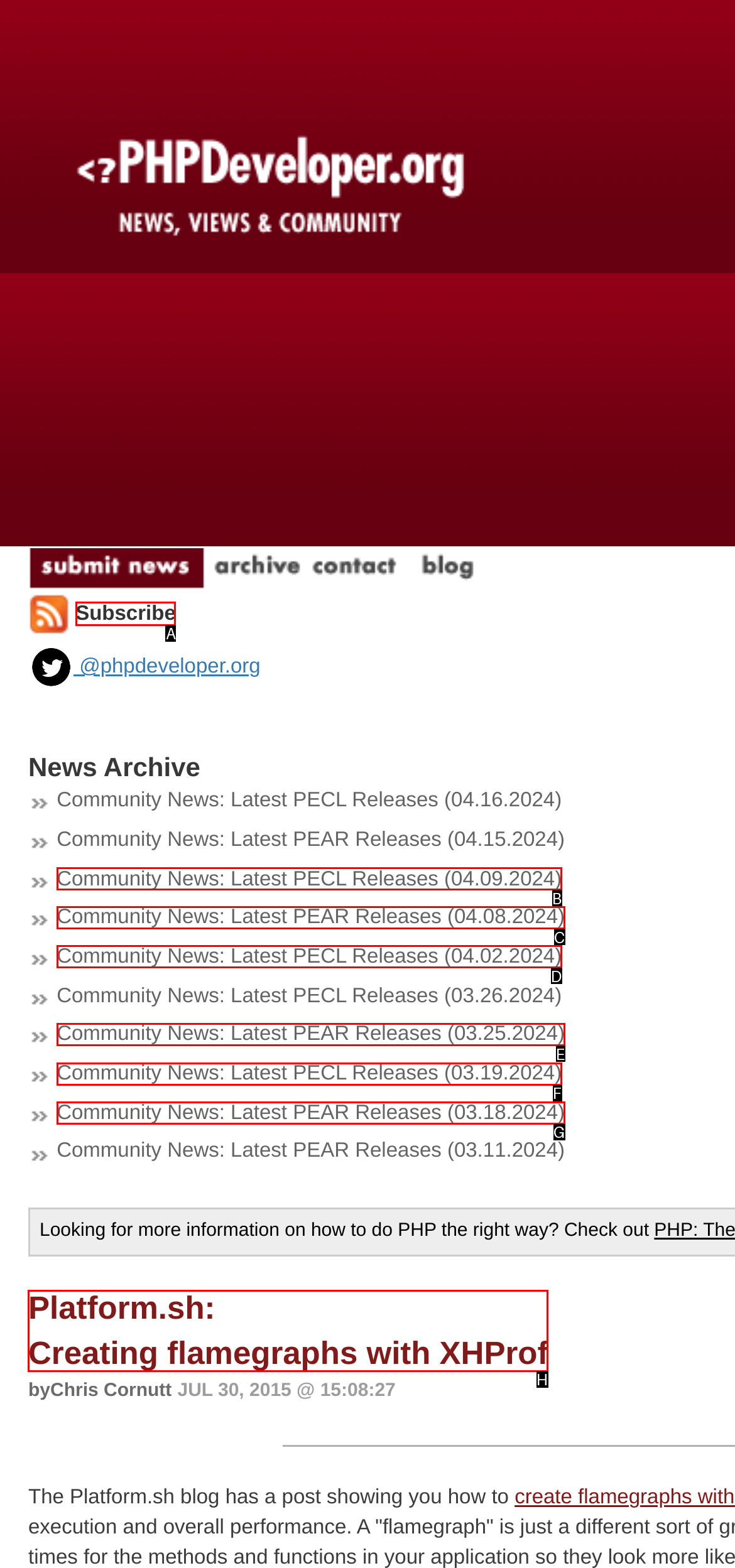Determine which HTML element should be clicked for this task: Click the subscribe link
Provide the option's letter from the available choices.

A